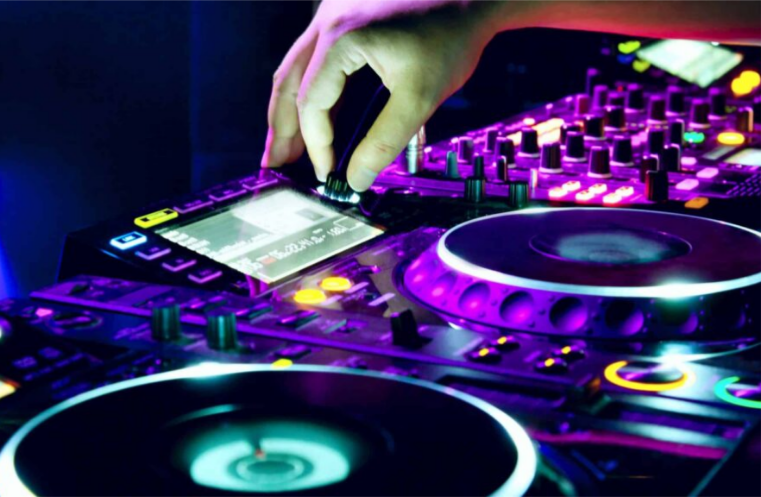What is the DJ manipulating?
Look at the image and answer with only one word or phrase.

Controls of a DJ mixer